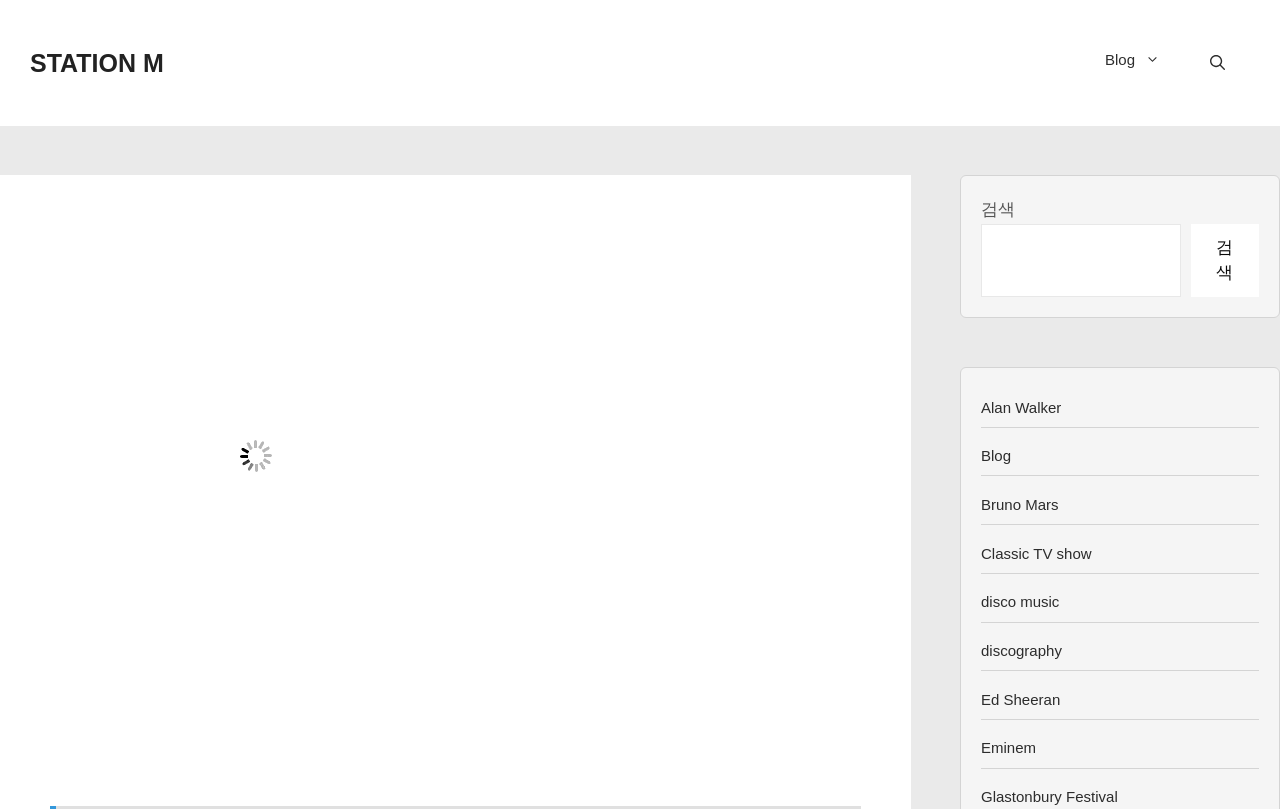From the webpage screenshot, identify the region described by Ed Sheeran. Provide the bounding box coordinates as (top-left x, top-left y, bottom-right x, bottom-right y), with each value being a floating point number between 0 and 1.

[0.766, 0.854, 0.828, 0.875]